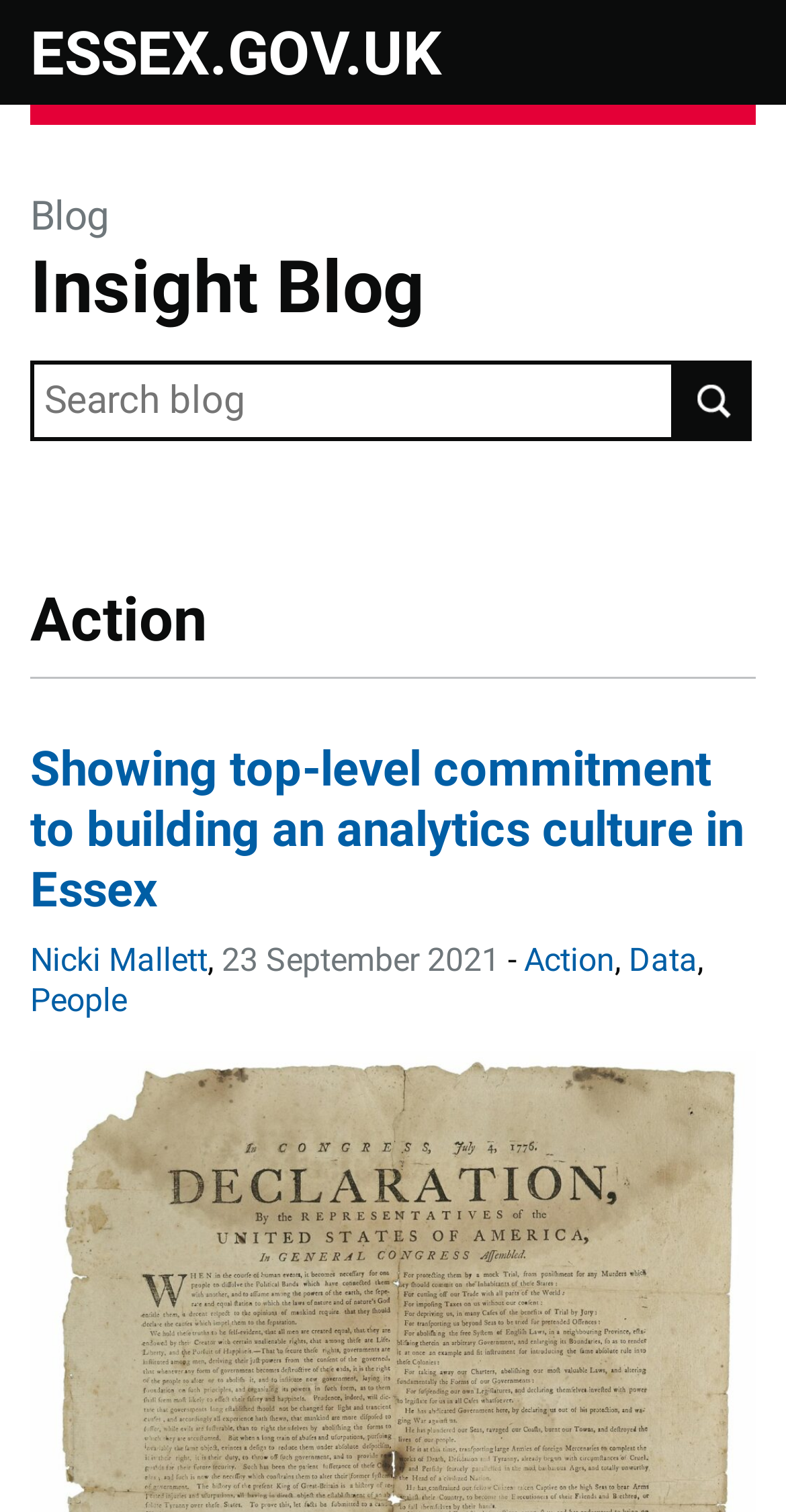What are the categories of the blog?
Using the image, provide a concise answer in one word or a short phrase.

Action, Data, People